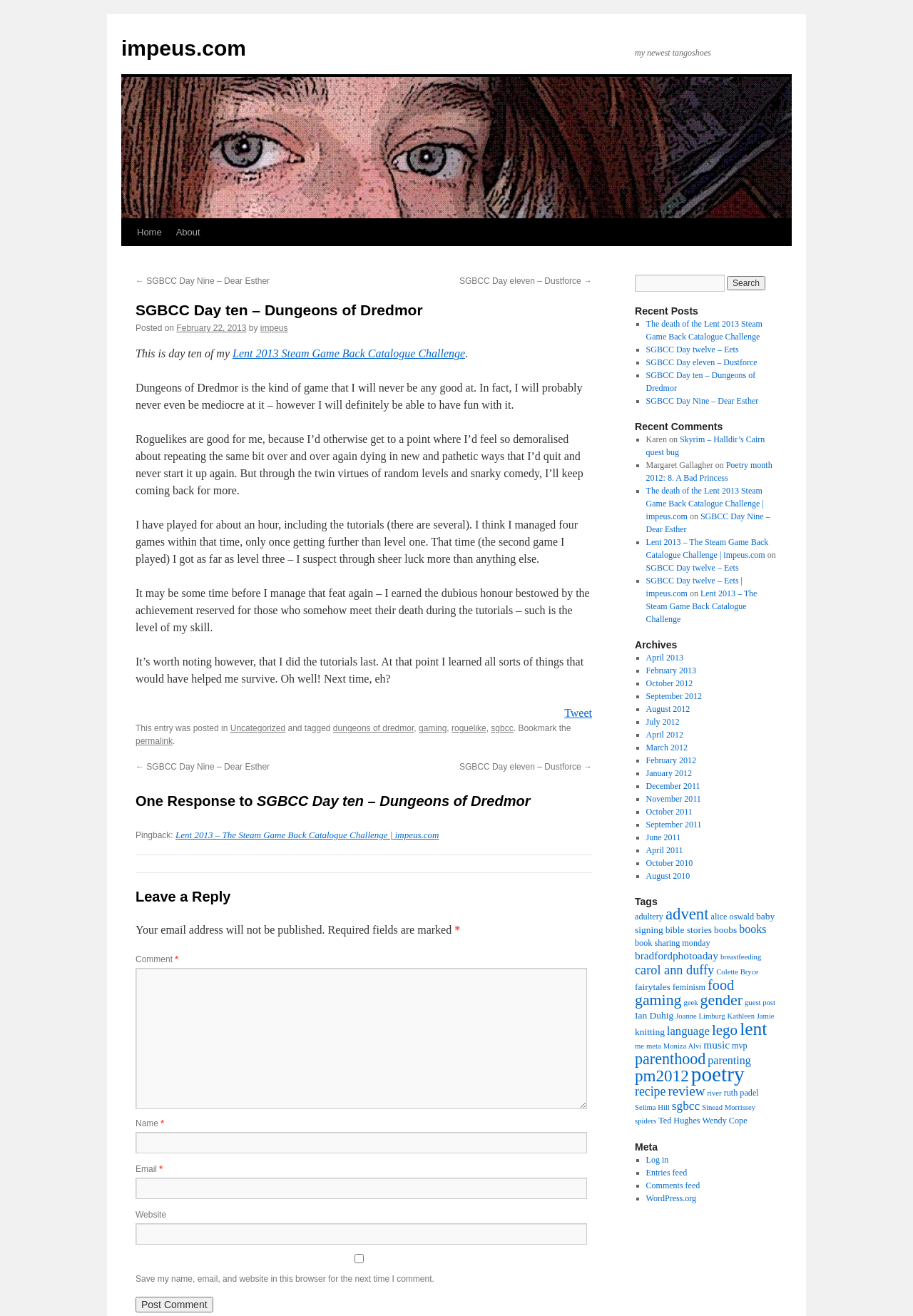Observe the image and answer the following question in detail: What is the purpose of the 'Save my name, email, and website in this browser for the next time I comment' checkbox?

The purpose of the checkbox can be inferred from its label, which suggests that it allows the user to save their comment information for future use.